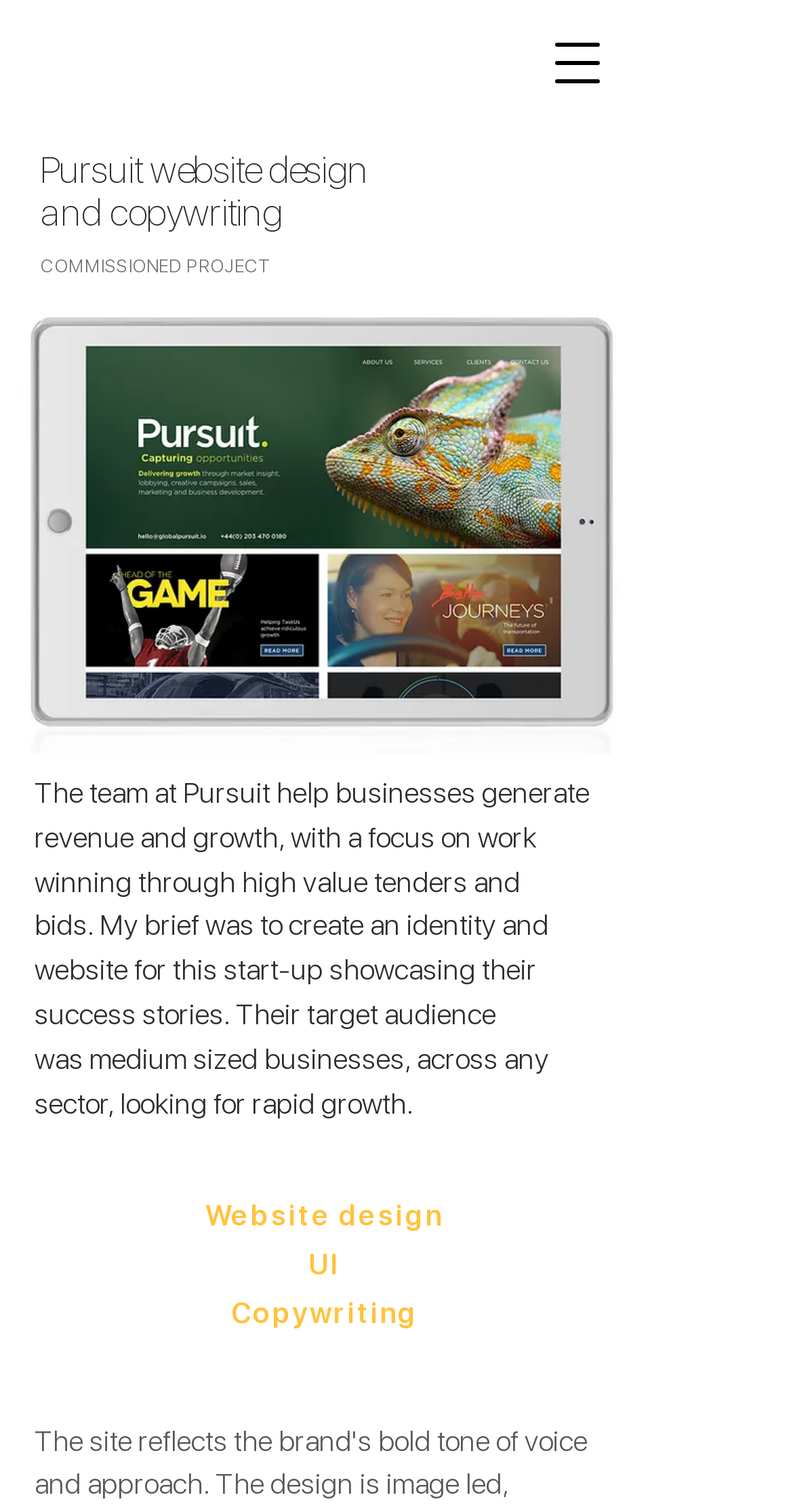What type of project is Pursuit?
Please use the image to provide an in-depth answer to the question.

The heading element 'COMMISSIONED PROJECT' indicates that Pursuit is a commissioned project.